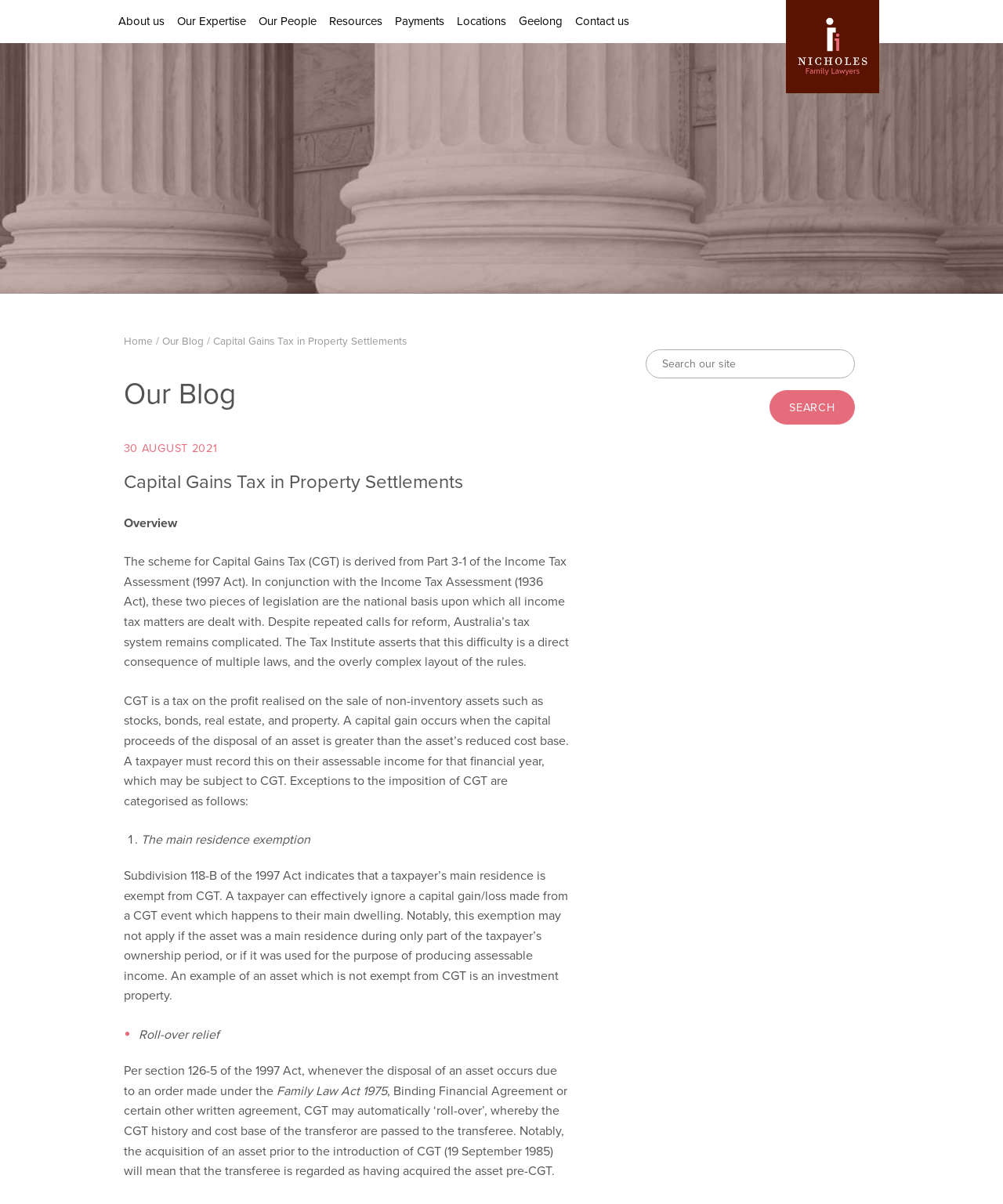Determine the bounding box coordinates of the clickable area required to perform the following instruction: "Click on About us". The coordinates should be represented as four float numbers between 0 and 1: [left, top, right, bottom].

[0.111, 0.0, 0.17, 0.036]